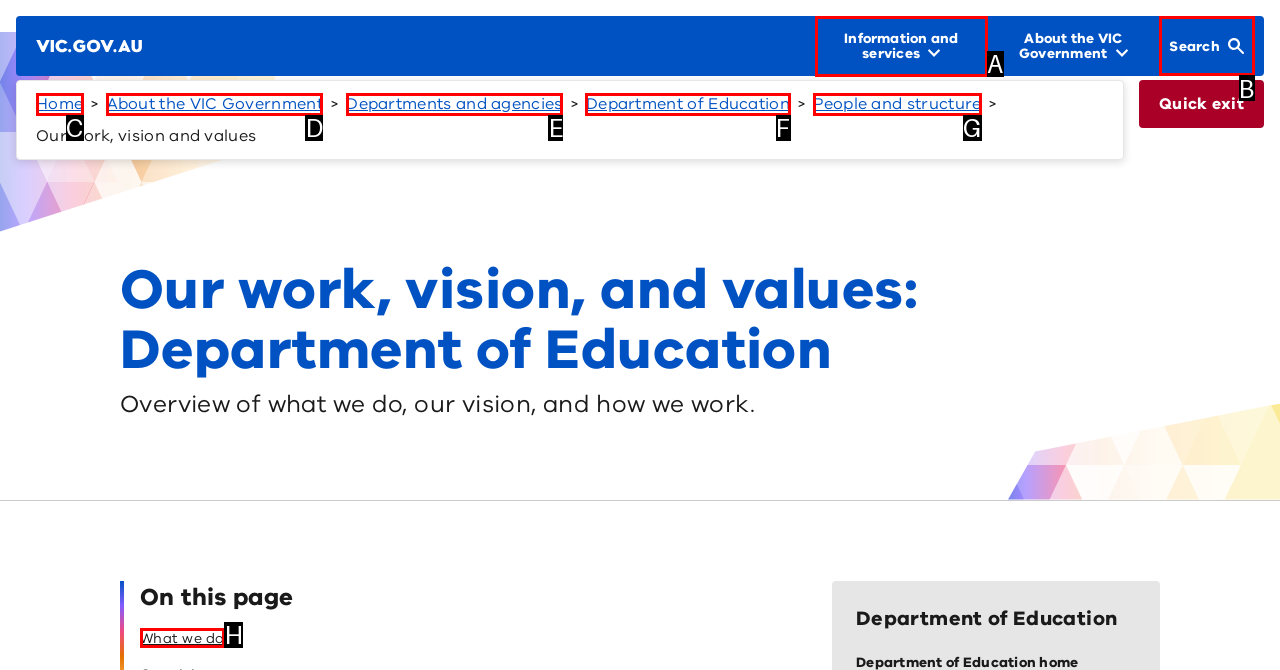Select the correct HTML element to complete the following task: Search for information
Provide the letter of the choice directly from the given options.

B